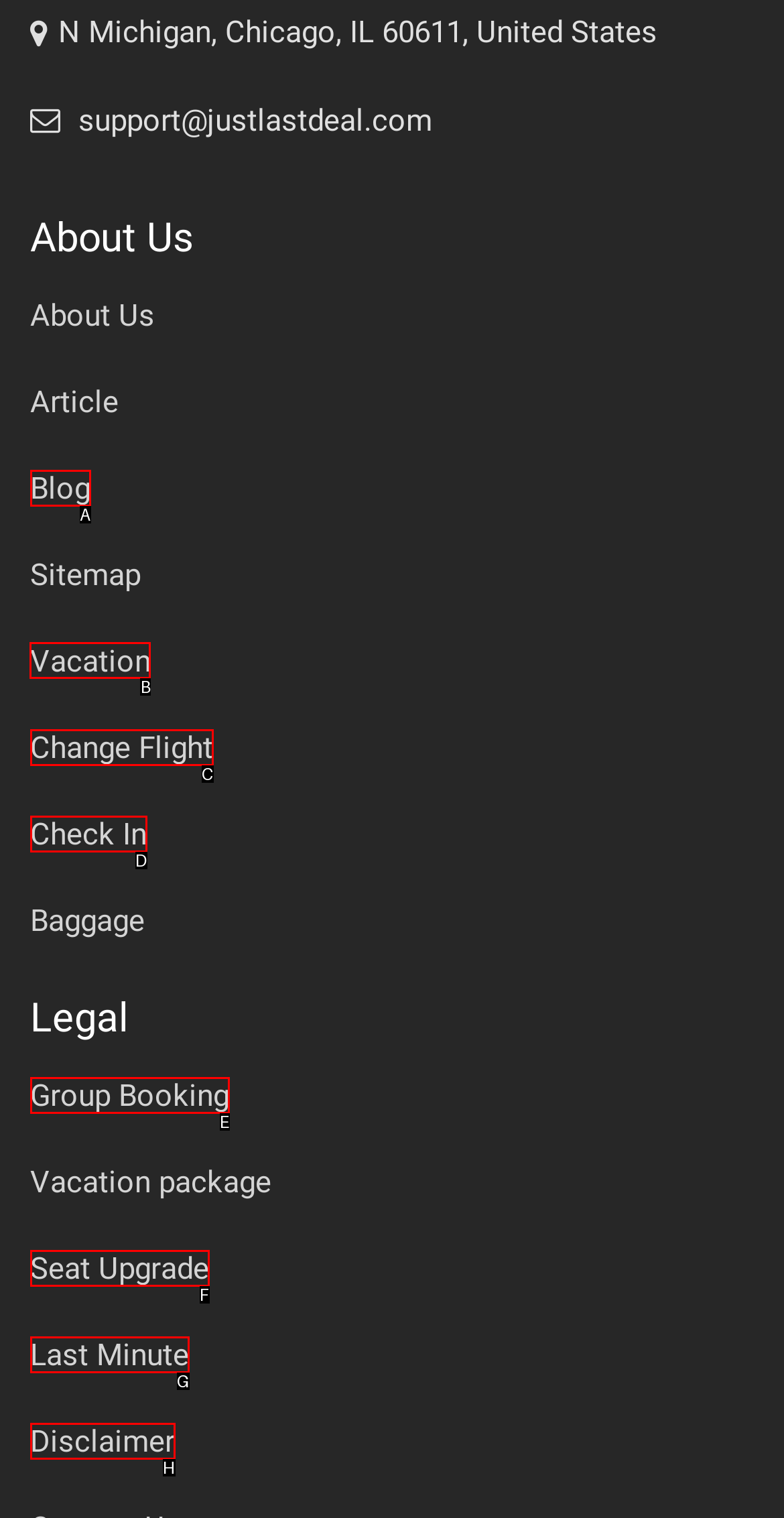Choose the letter of the element that should be clicked to complete the task: Plan a vacation
Answer with the letter from the possible choices.

B